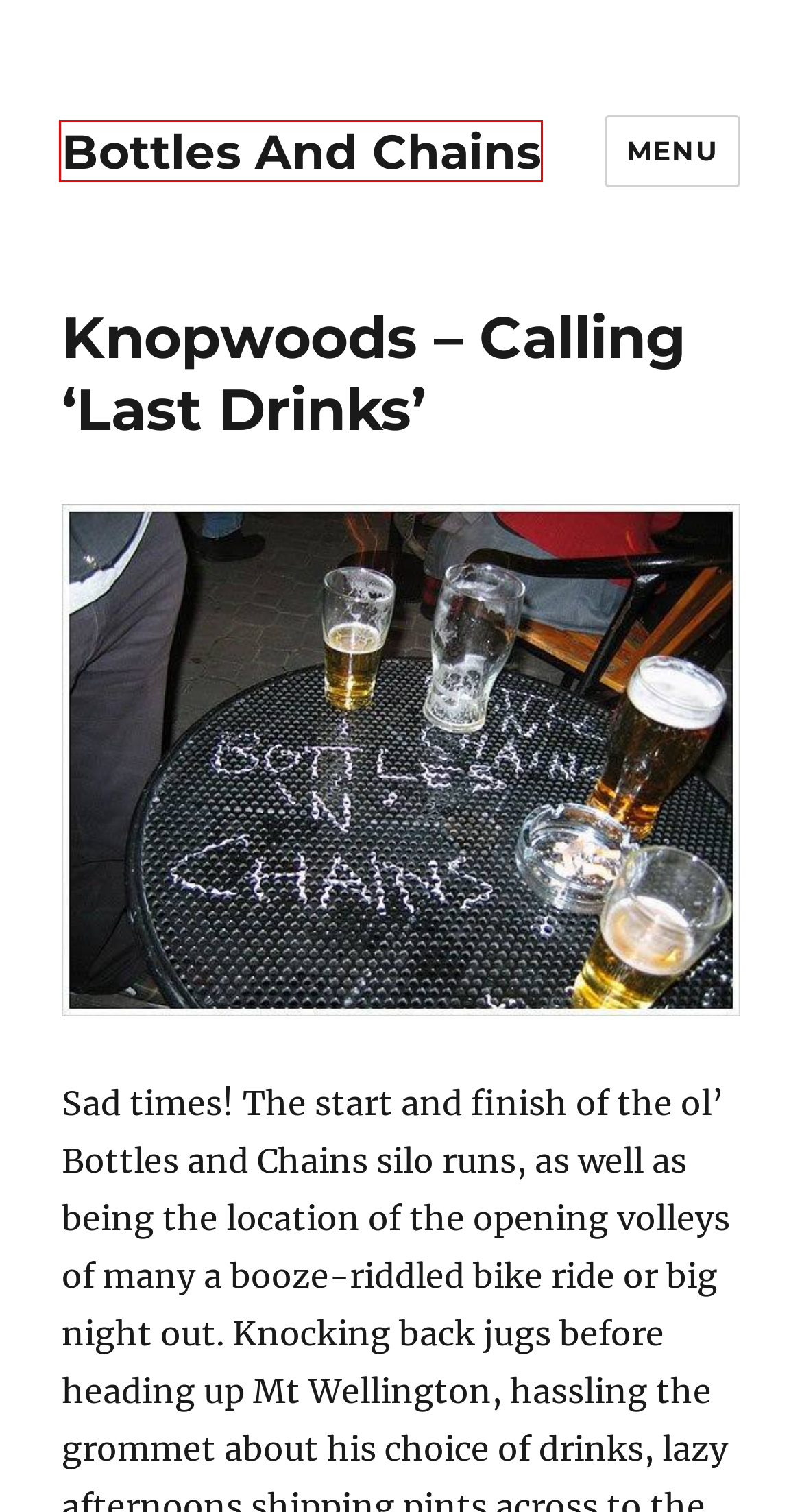Provided is a screenshot of a webpage with a red bounding box around an element. Select the most accurate webpage description for the page that appears after clicking the highlighted element. Here are the candidates:
A. Australian Single Speed Nationals 2015 – Bottles And Chains
B. Bottles And Chains – Hellbound And Pedalling
C. Liam White – Horticulturist, photographer, musician
D. On The Edge – Bottles And Chains
E. Velosmith :: Quality touring bikes handcrafted by Tim Stredwick
F. Pigs Halt Launceston-Hobart Race  – Bottles And Chains
G. 黄石刨屯家具有限公司
H. Blog Tool, Publishing Platform, and CMS – WordPress.org

B